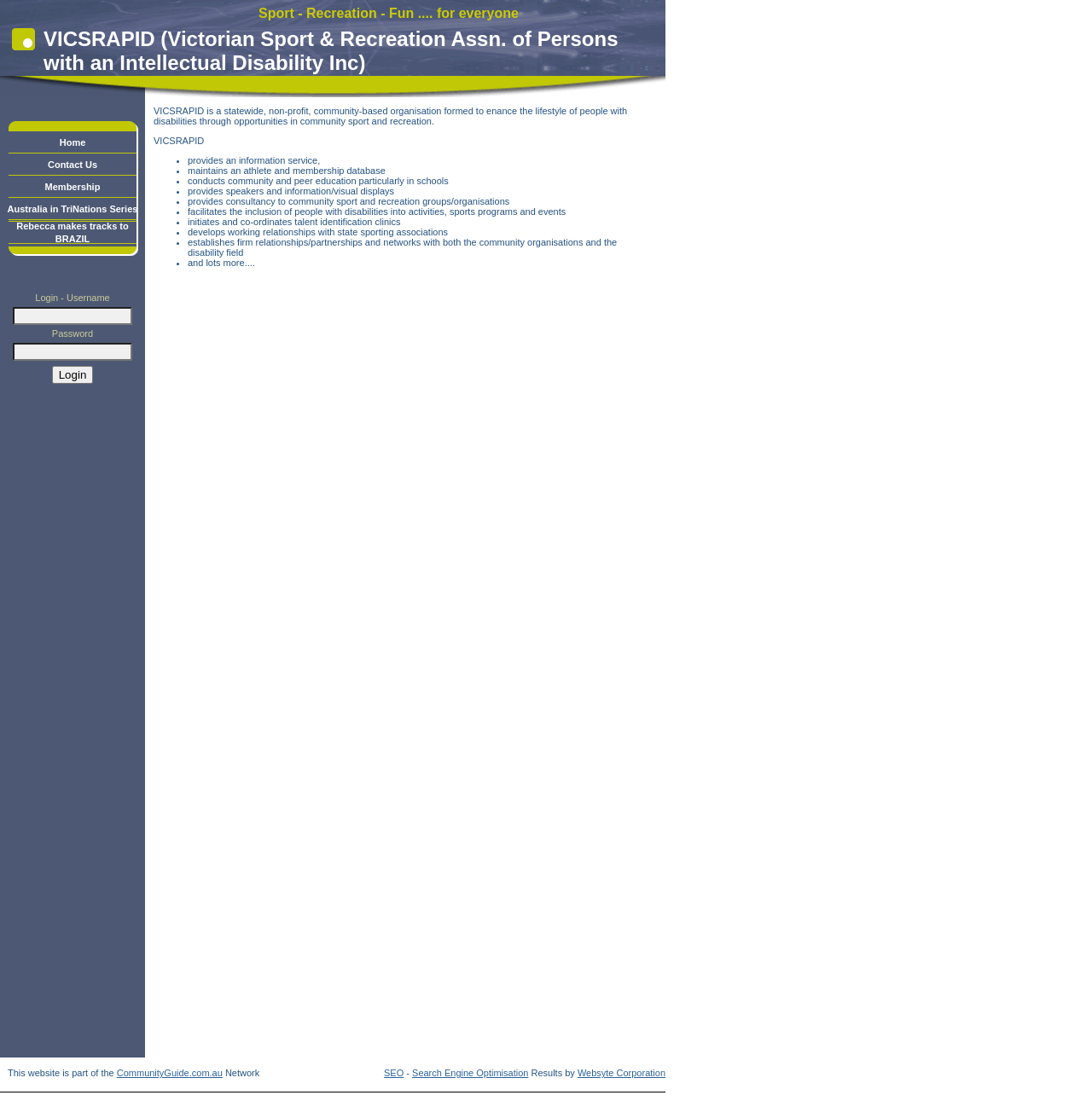Provide the bounding box coordinates of the HTML element described by the text: "Search Engine Optimisation". The coordinates should be in the format [left, top, right, bottom] with values between 0 and 1.

[0.377, 0.97, 0.484, 0.979]